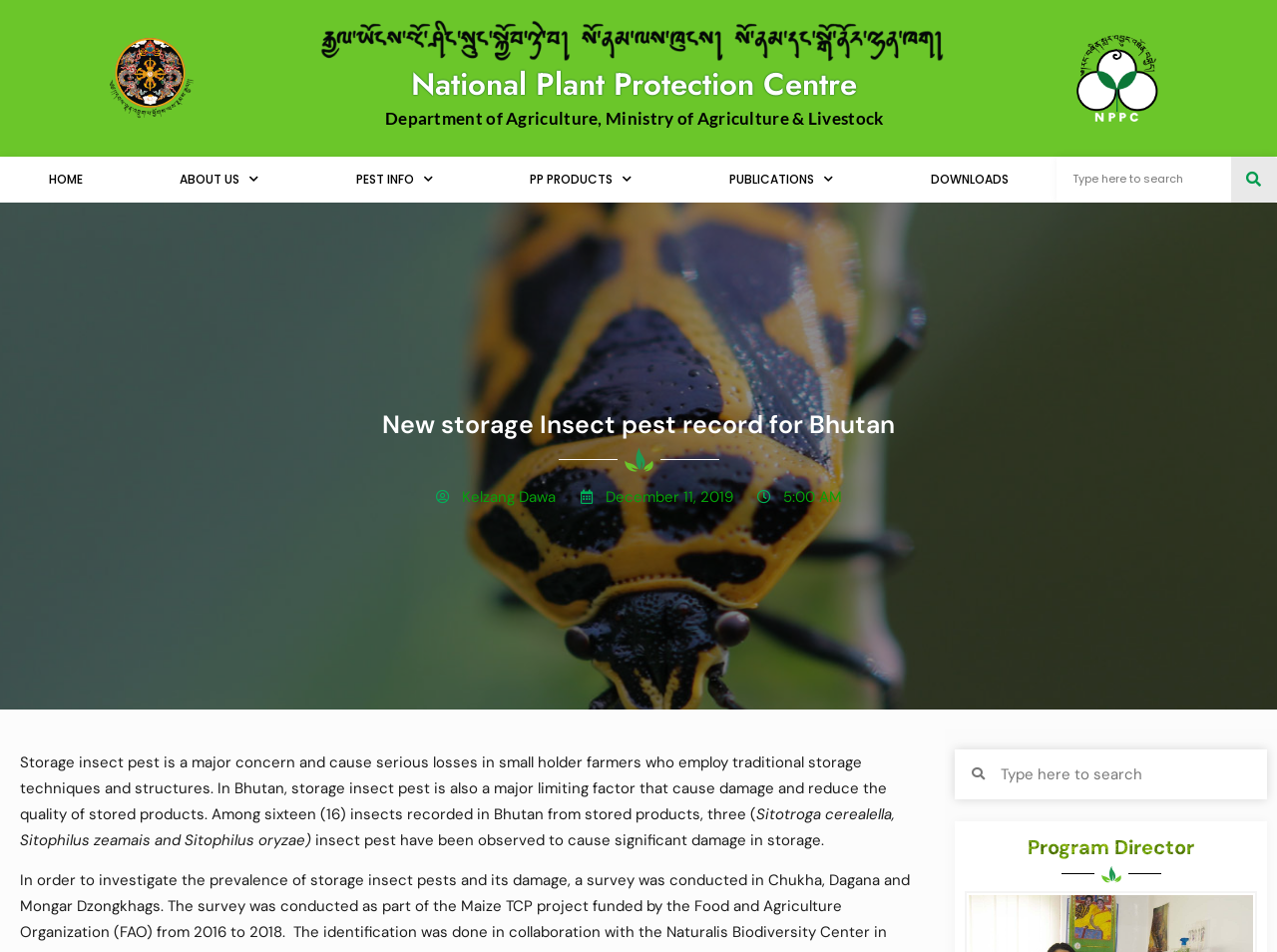Please determine the bounding box coordinates of the clickable area required to carry out the following instruction: "View PEST INFO". The coordinates must be four float numbers between 0 and 1, represented as [left, top, right, bottom].

[0.241, 0.164, 0.377, 0.213]